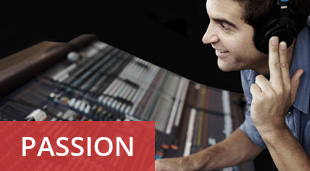Respond concisely with one word or phrase to the following query:
What is the backdrop of the mixing console filled with?

knobs and sliders